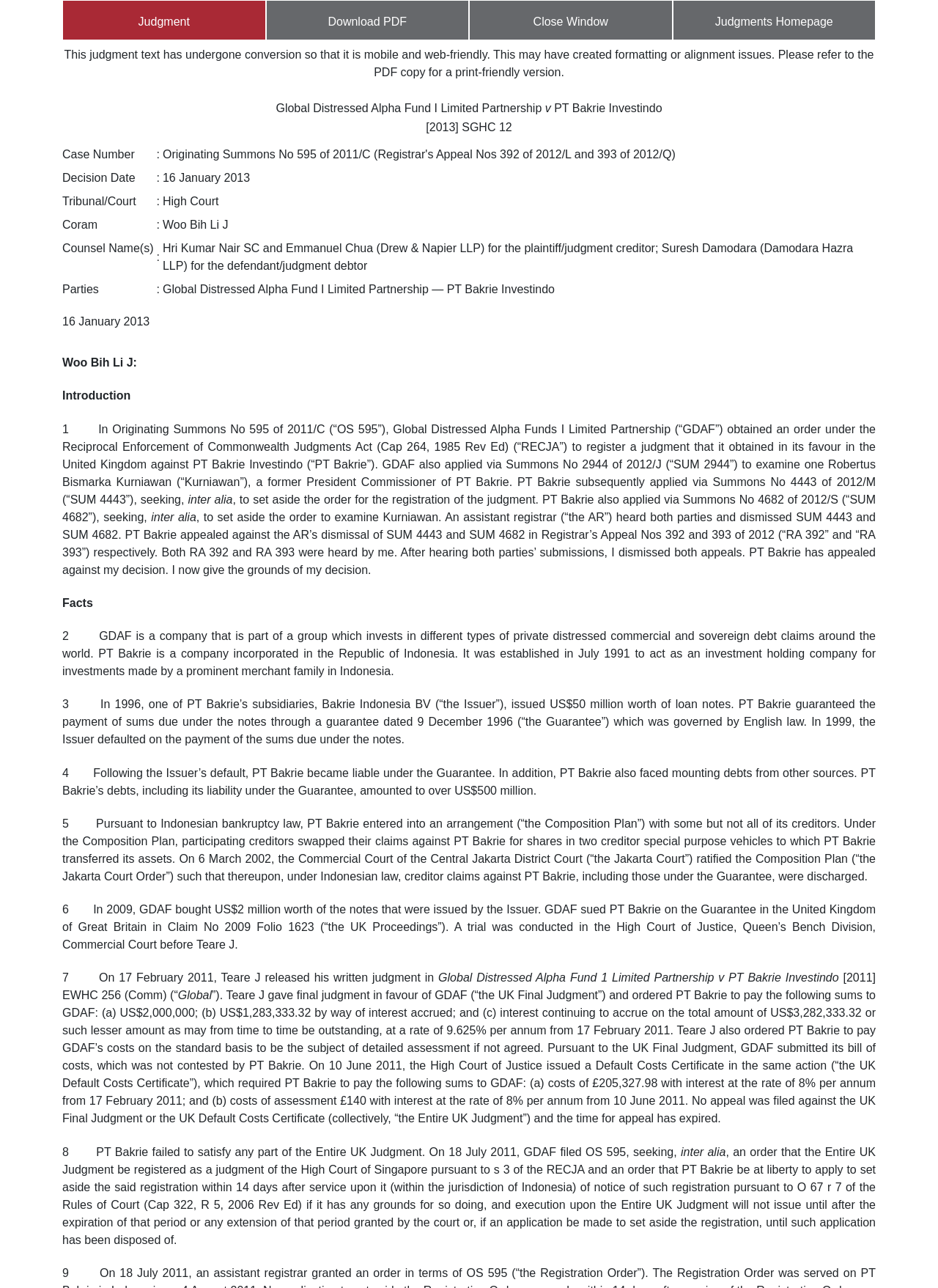Create a detailed summary of the webpage's content and design.

This webpage appears to be a court judgment document, specifically a High Court judgment in Singapore. At the top of the page, there are four links: "Judgment", "Download PDF", "Close Window", and "Judgments Homepage". Below these links, there is a notice stating that the judgment text has undergone conversion to make it mobile and web-friendly, and that formatting or alignment issues may have occurred.

The main content of the page is divided into sections, with headings and tables presenting information about the case. The first section displays the case number, originating summons number, decision date, tribunal/court, and coram (the judge's name). The second section presents information about the parties involved, including the plaintiff/judgment creditor and the defendant/judgment debtor, as well as their counsel names.

The bulk of the page consists of the judgment text, which is divided into sections with headings such as "Introduction", "Facts", and "Grounds of Decision". The text describes the background of the case, including the parties involved, the dispute, and the proceedings in the UK and Singapore courts. The judgment text is lengthy and detailed, with many paragraphs and subparagraphs.

Throughout the page, there are no images, but there are many tables and sections with headings, which help to organize and present the complex information about the case. Overall, the webpage appears to be a formal and official document, likely intended for legal professionals or individuals involved in the case.